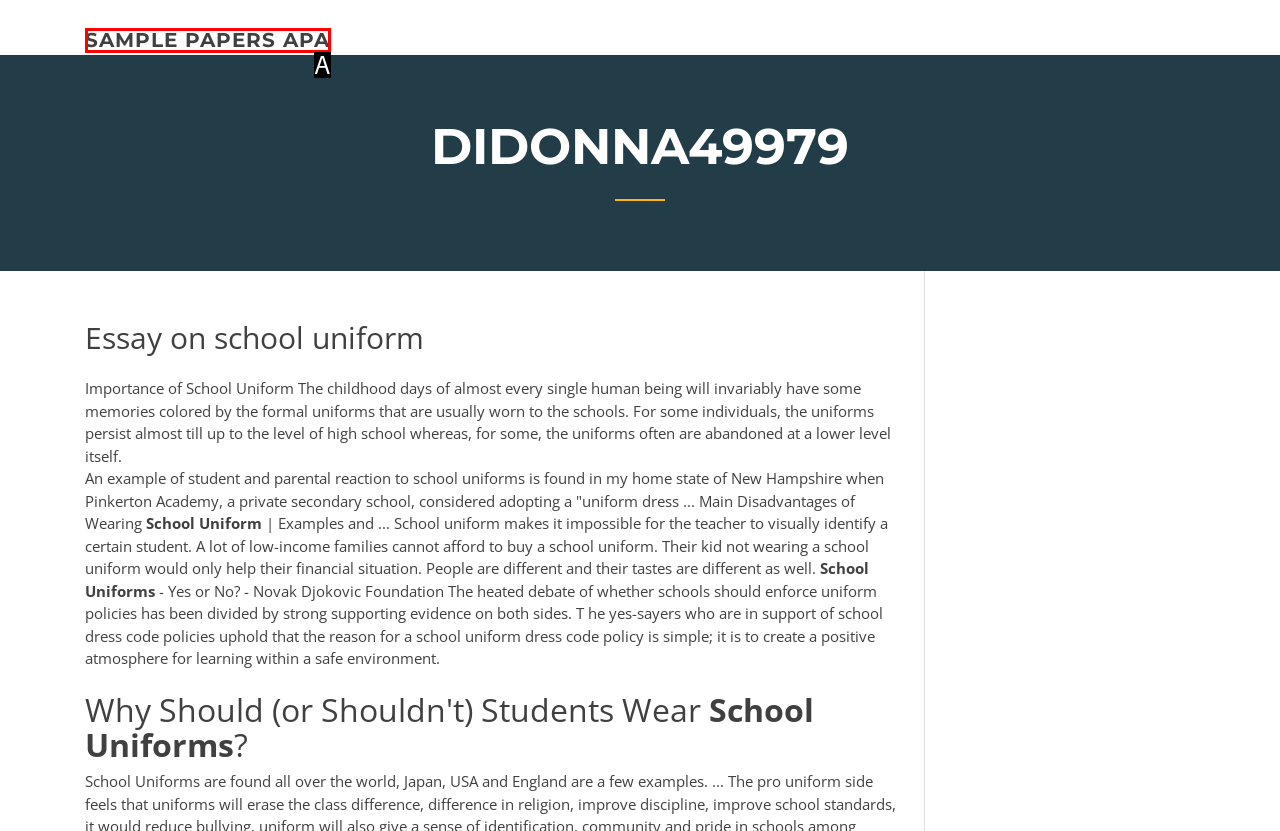Determine which option fits the element description: sample papers apa
Answer with the option’s letter directly.

A